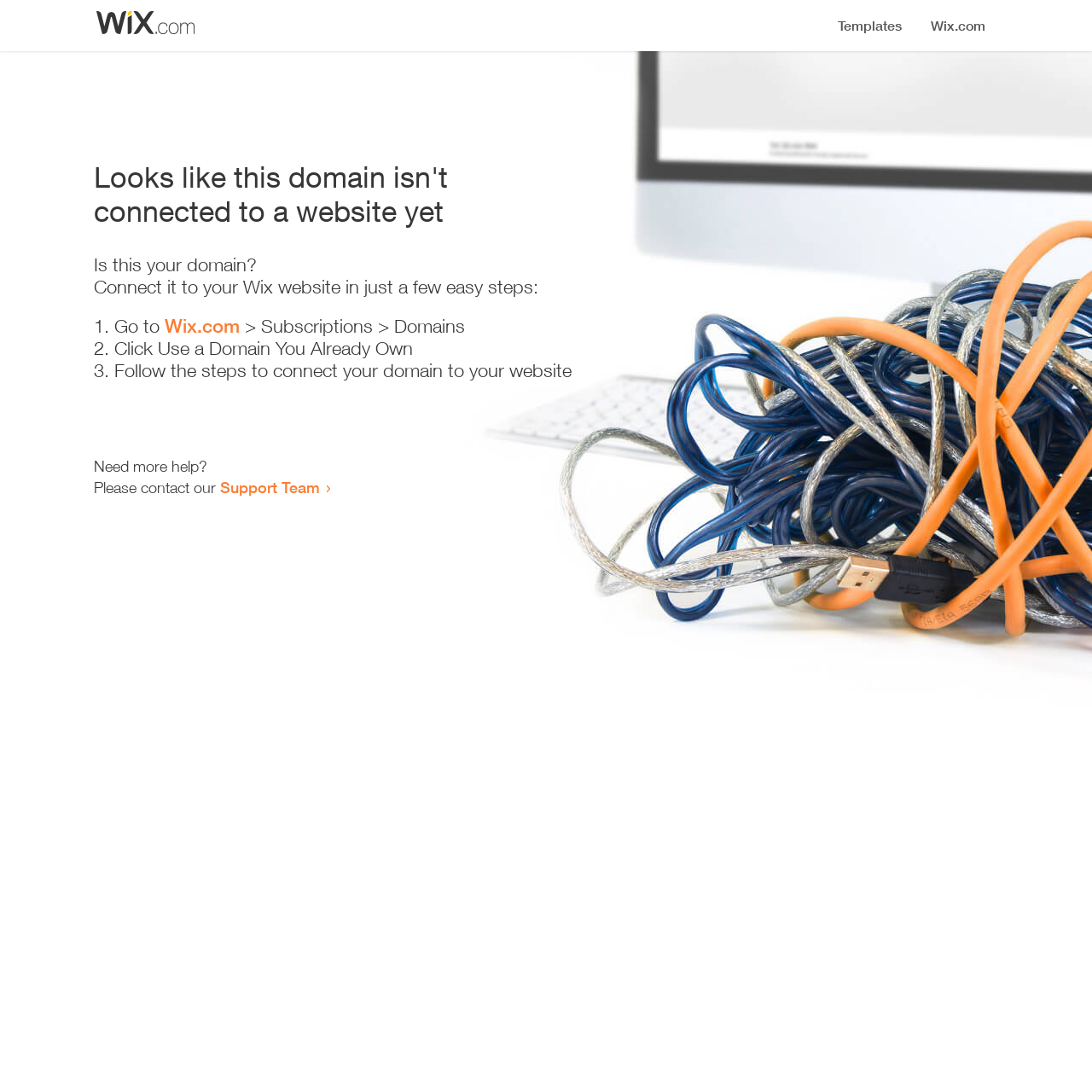Please locate and retrieve the main header text of the webpage.

Looks like this domain isn't
connected to a website yet